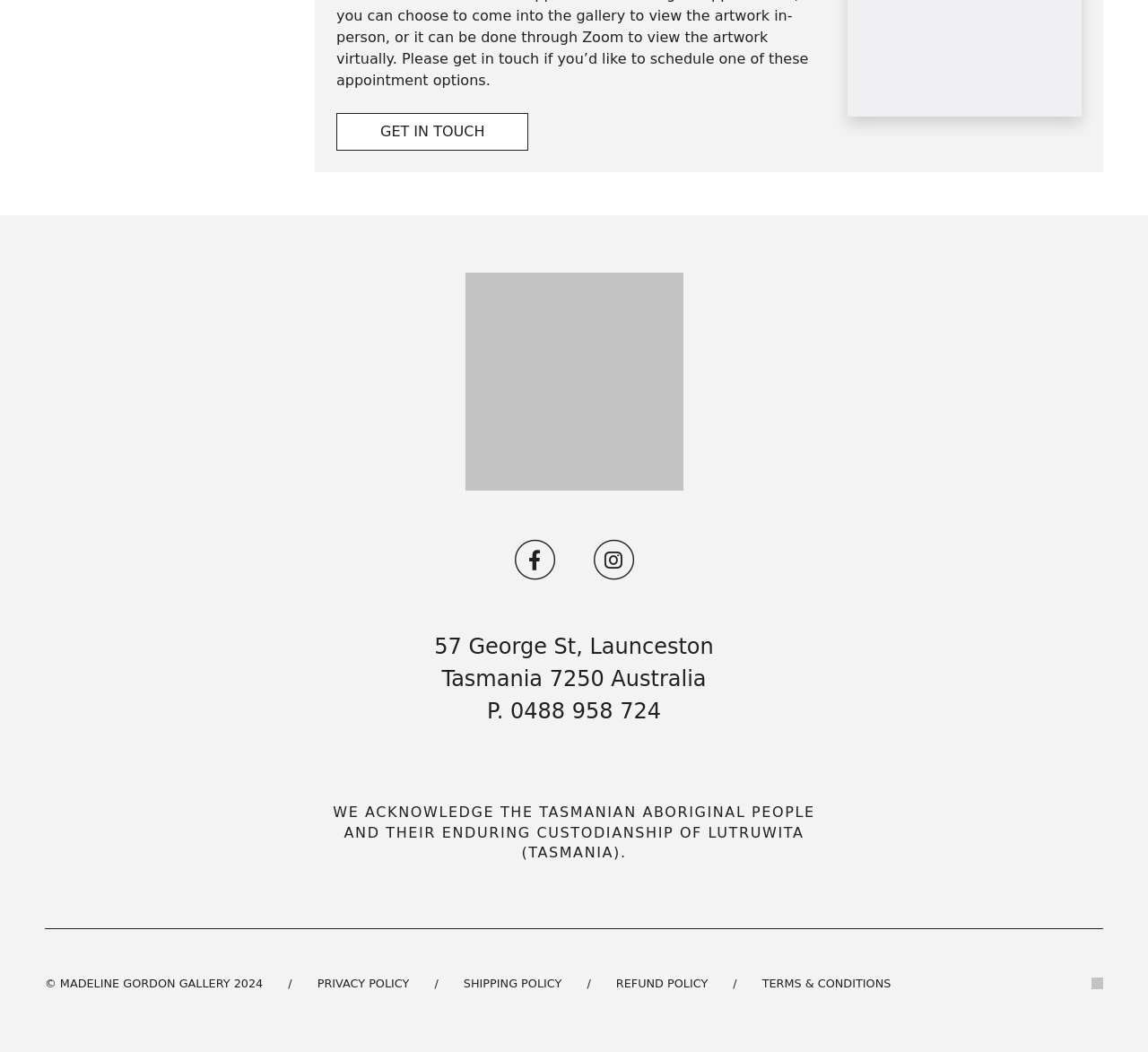Determine the coordinates of the bounding box for the clickable area needed to execute this instruction: "View the gallery's location".

[0.378, 0.603, 0.622, 0.627]